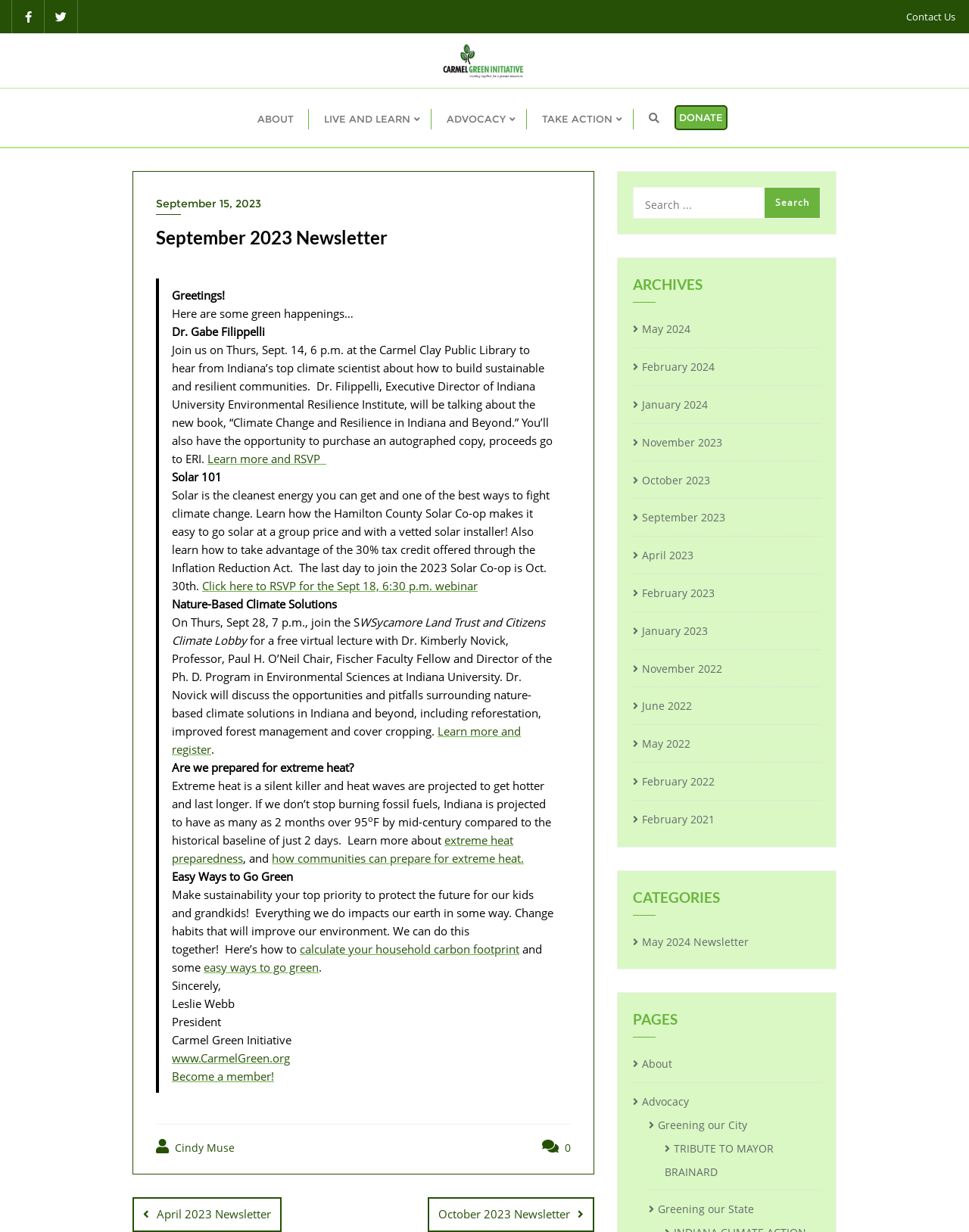Identify the bounding box coordinates of the area you need to click to perform the following instruction: "Visit the CHEMICAL AND MATERIAL page".

None